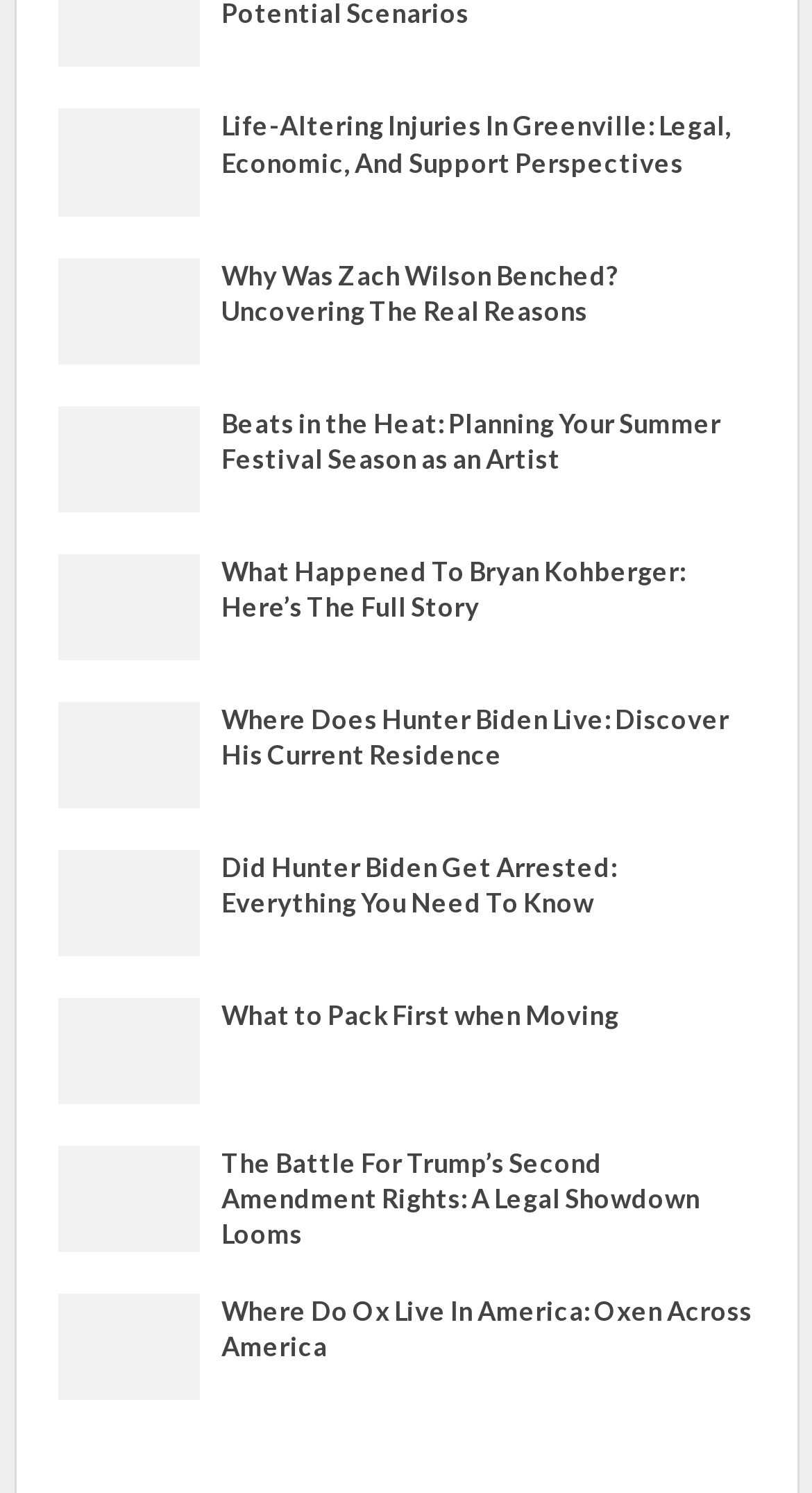Identify the bounding box coordinates of the part that should be clicked to carry out this instruction: "Discover Beats in the Heat: Planning Your Summer Festival Season as an Artist".

[0.071, 0.293, 0.247, 0.318]